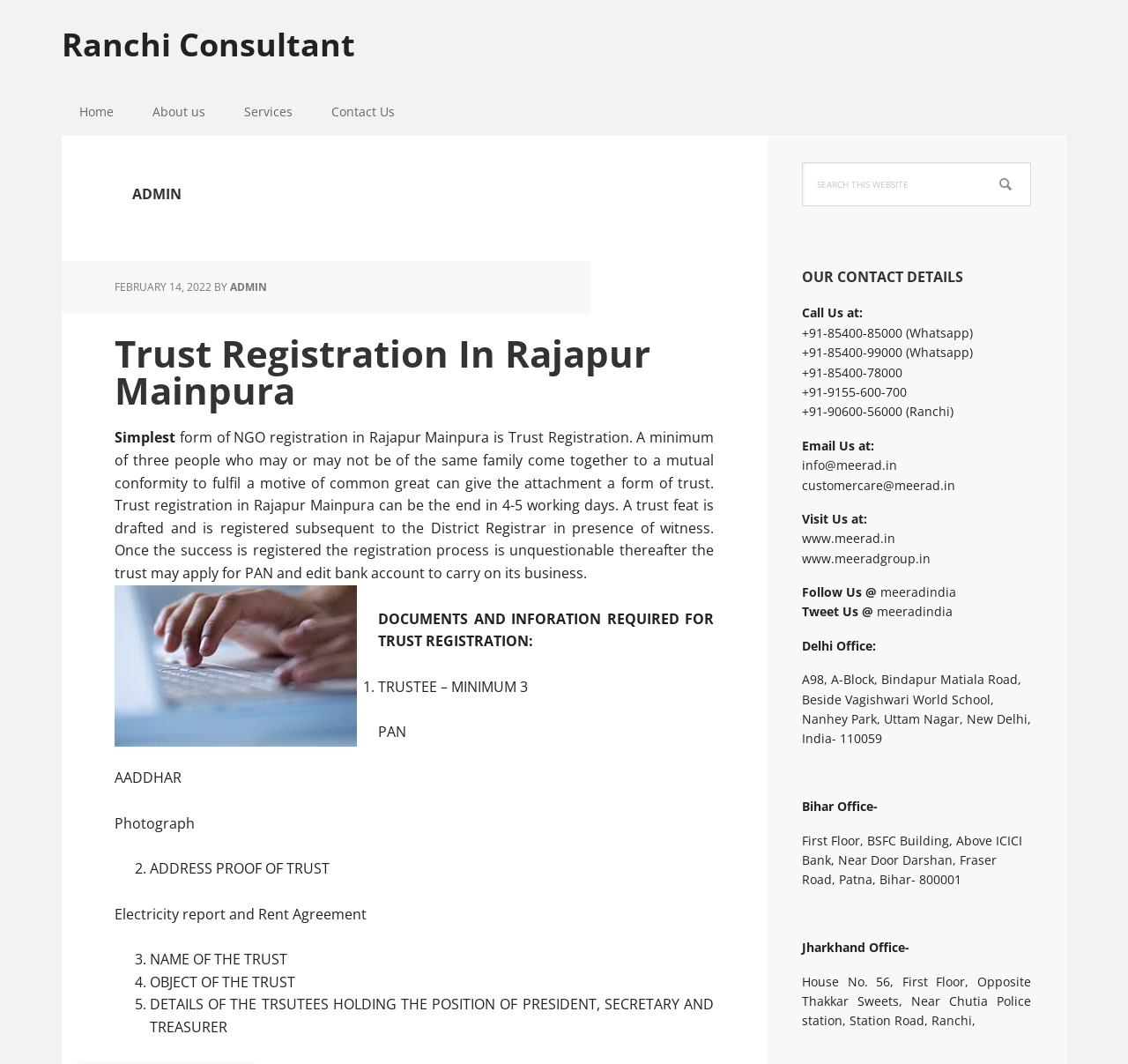Articulate a complete and detailed caption of the webpage elements.

The webpage is about Ranchi Consultant, with the title "Admin, Author at Ranchi Consultant" at the top. Below the title, there are three "Skip to" links: "Skip to primary navigation", "Skip to main content", and "Skip to primary sidebar". 

On the top-left side, there is a navigation menu with links to "Home", "About us", "Services", and "Contact Us". Below the navigation menu, there is a heading "ADMIN" with a time stamp "FEBRUARY 14, 2022" and a link to the author's name "ADMIN". 

The main content of the webpage is about "Trust Registration In Rajapur Mainpura". It starts with a heading and a link to the same title. The text explains that trust registration is the simplest form of NGO registration, which can be completed in 4-5 working days. There is an image related to trust registration on the right side of the text. 

Below the text, there is a list of documents and information required for trust registration, including trustee details, address proof, name of the trust, and object of the trust. 

On the right side of the webpage, there is a primary sidebar with a search box and a heading "OUR CONTACT DETAILS". The contact details include phone numbers, WhatsApp numbers, email addresses, and website URLs. There are also links to social media profiles and office addresses in Delhi, Bihar, and Jharkhand.